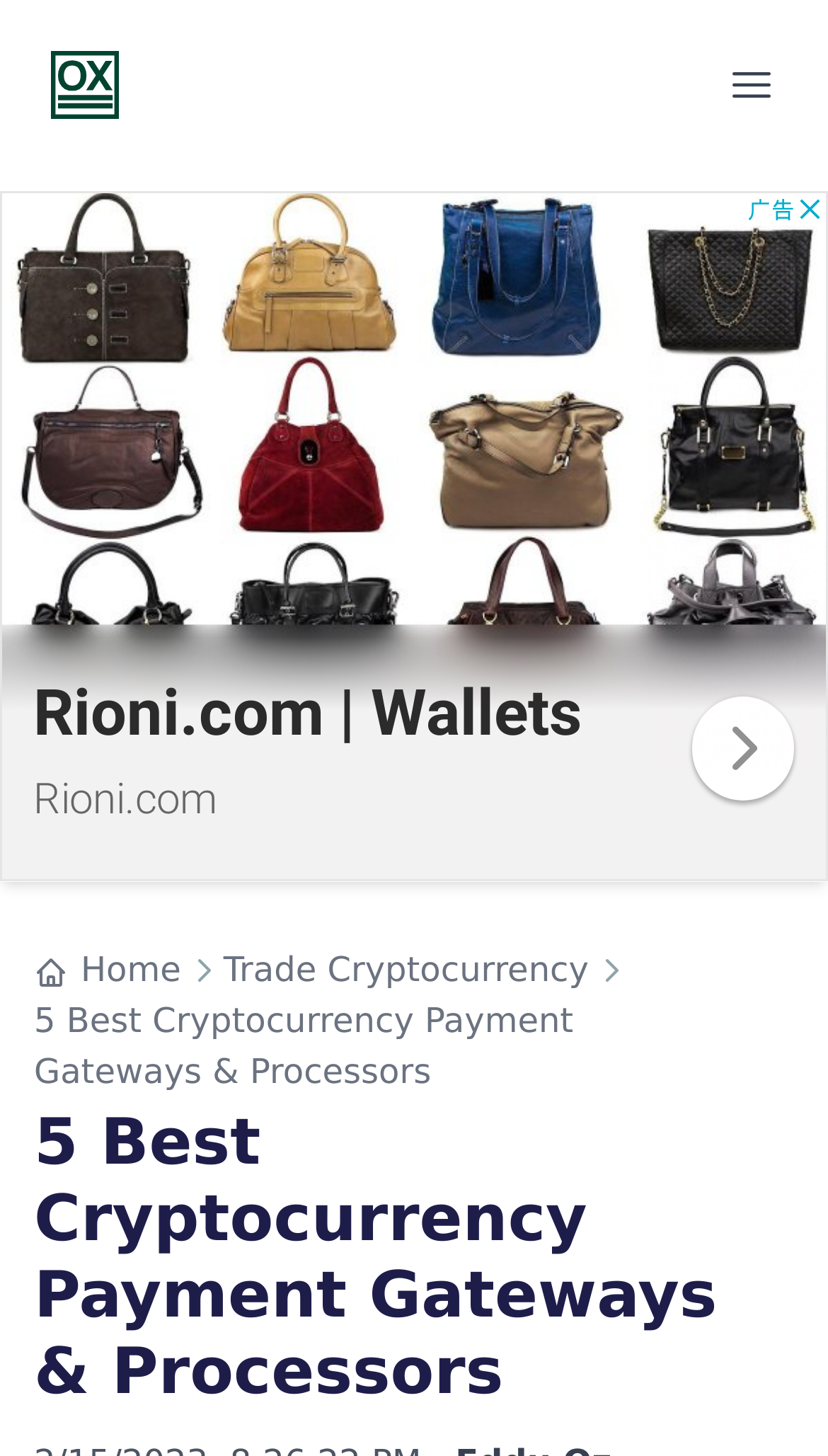Please locate and retrieve the main header text of the webpage.

5 Best Cryptocurrency Payment Gateways & Processors